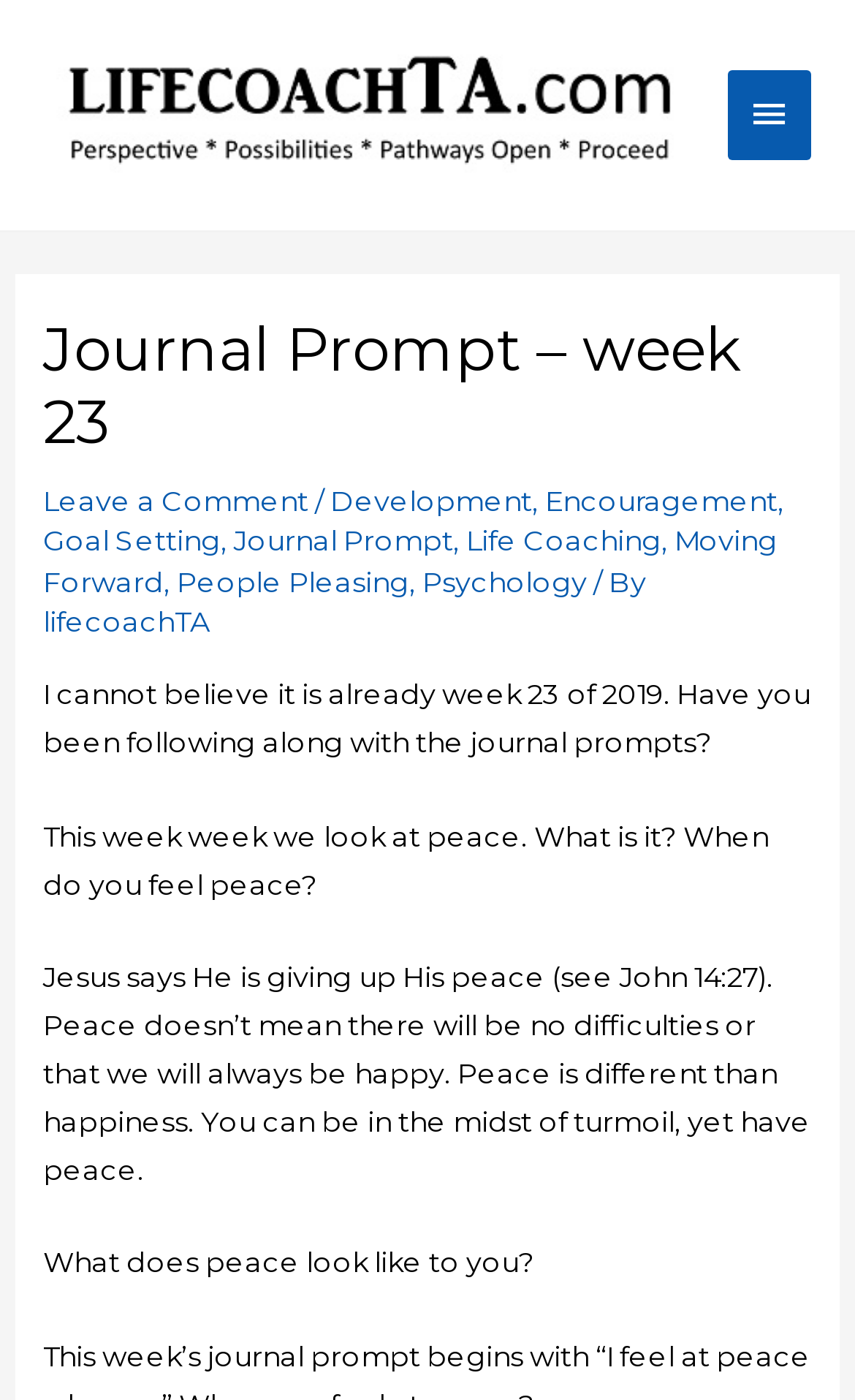Show me the bounding box coordinates of the clickable region to achieve the task as per the instruction: "Click the Leave a Comment link".

[0.05, 0.346, 0.361, 0.369]